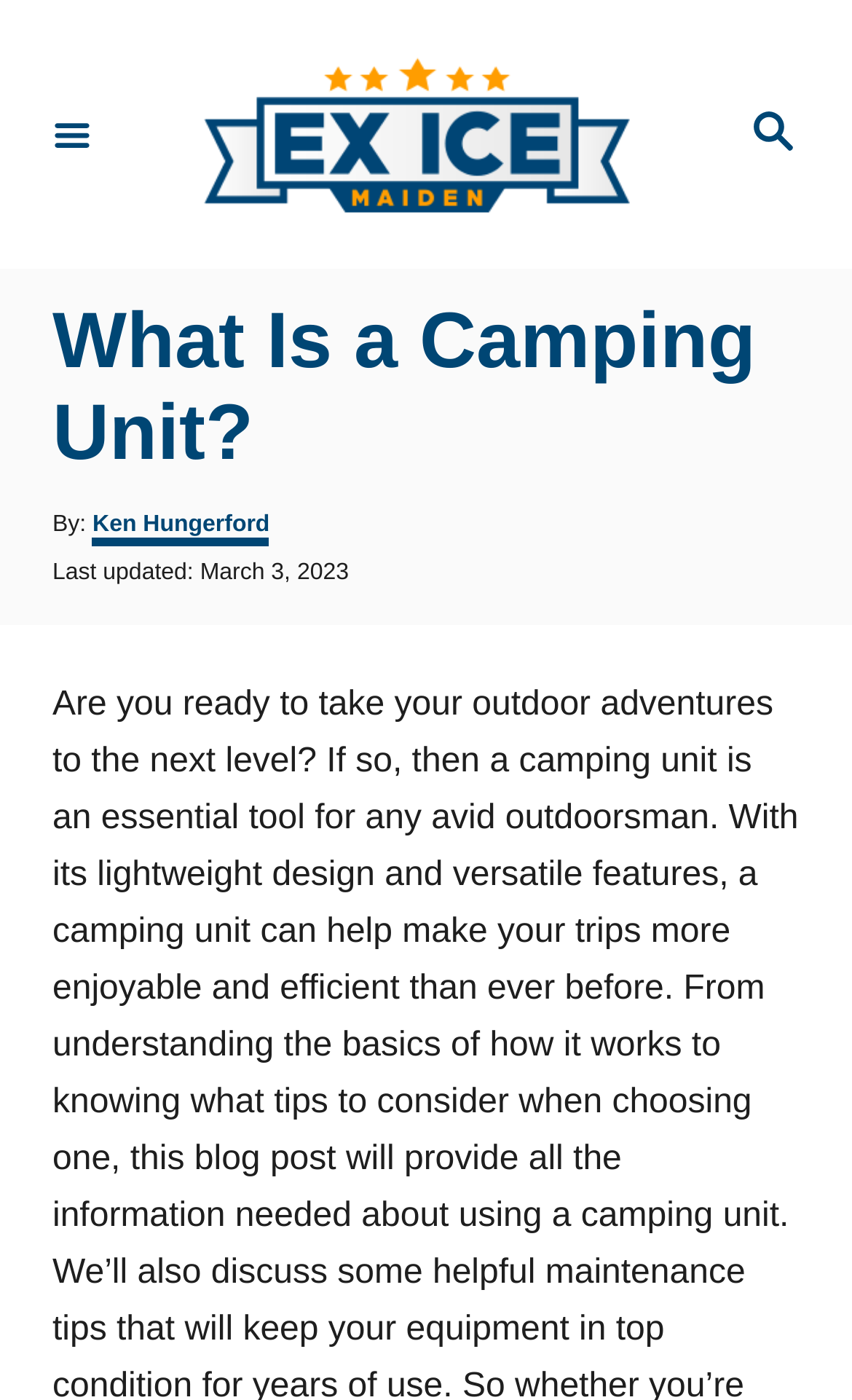Reply to the question with a brief word or phrase: What is the website's name?

ExiceMaiden.com